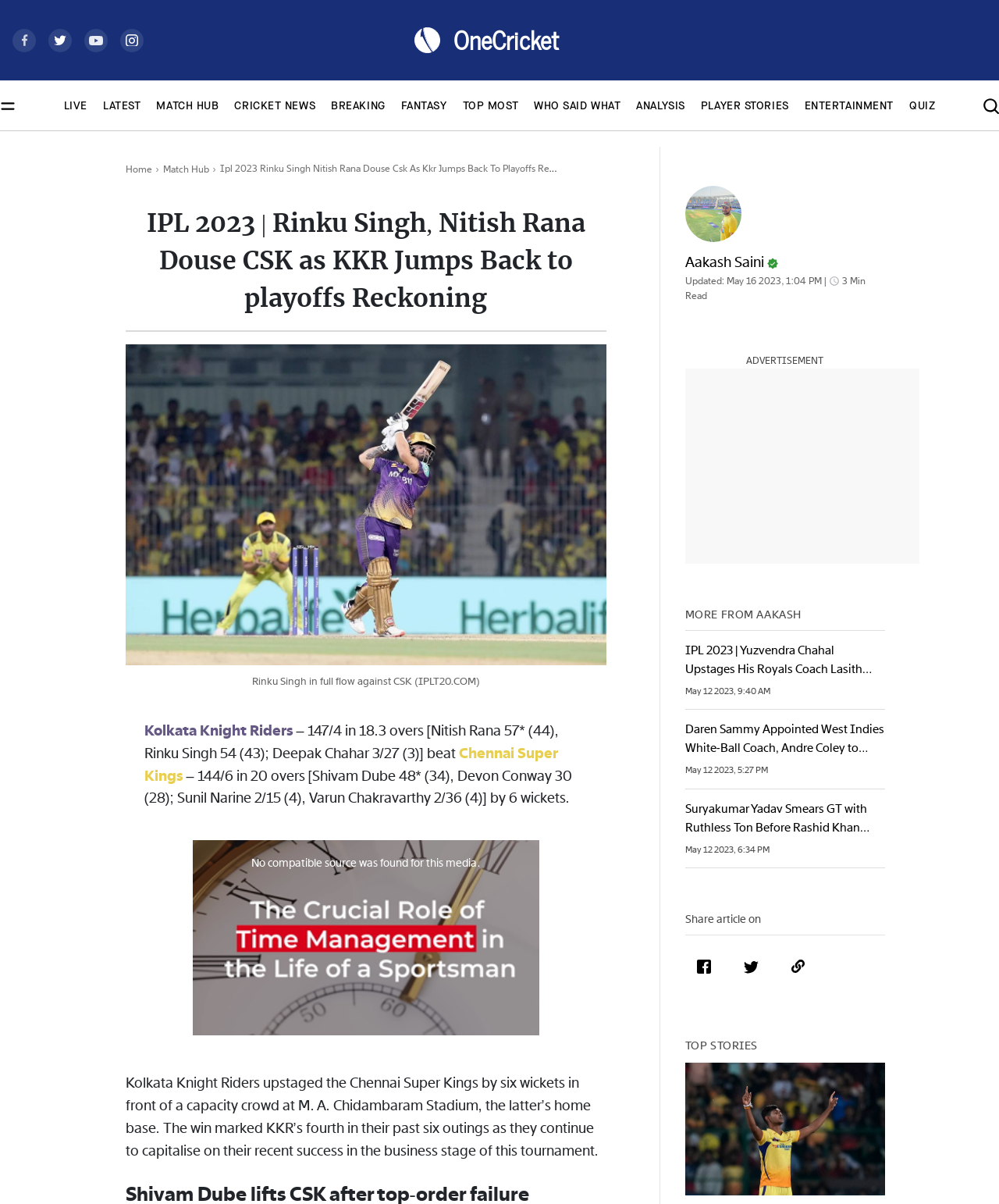Using the elements shown in the image, answer the question comprehensively: What is the name of the cricket team that won the match?

I found the answer by looking at the text 'Kolkata Knight Riders upstaged the Chennai Super Kings by six wickets...' which indicates that KKR won the match.